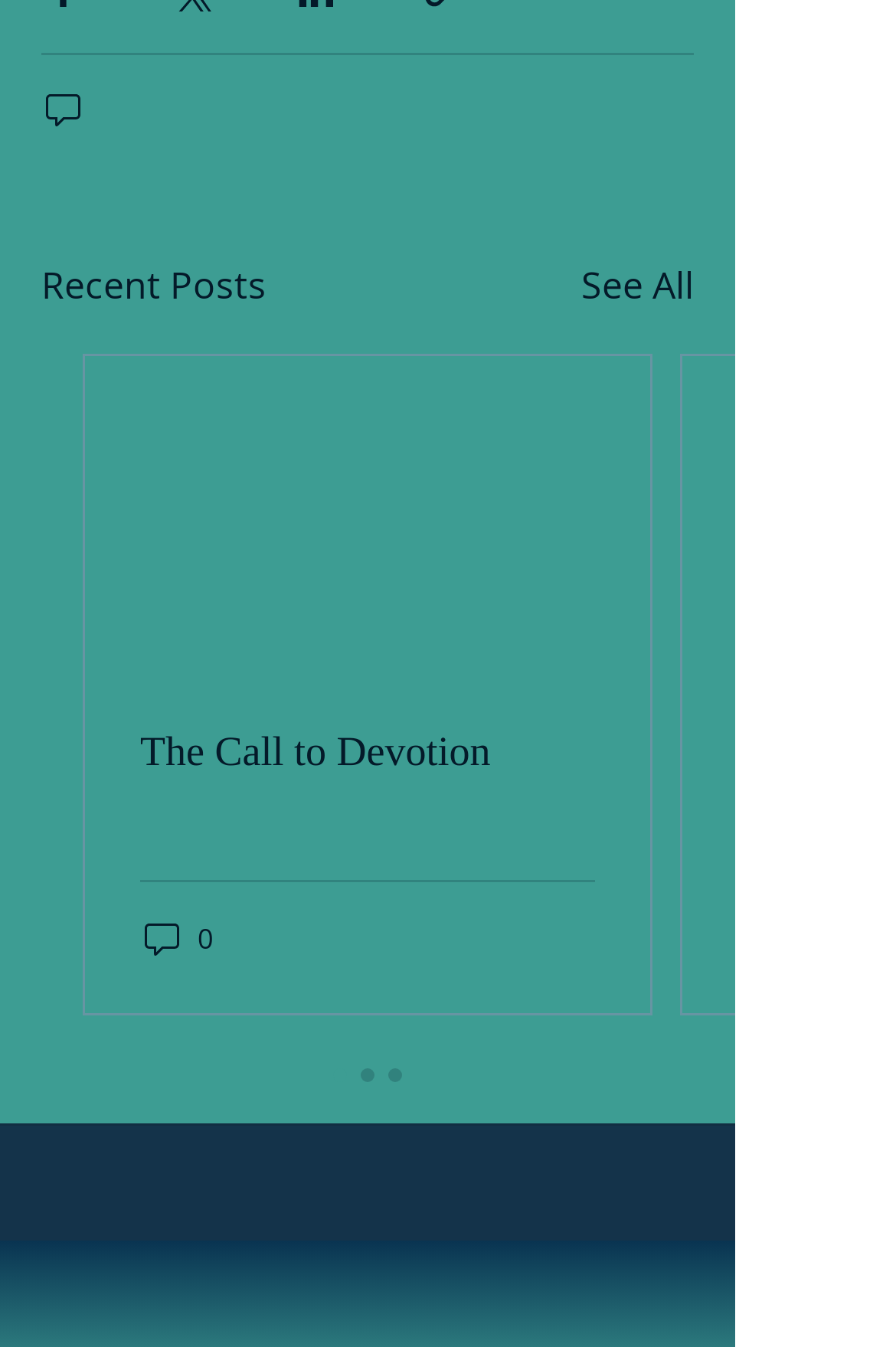How many hidden articles are there on the webpage?
Refer to the image and provide a one-word or short phrase answer.

1